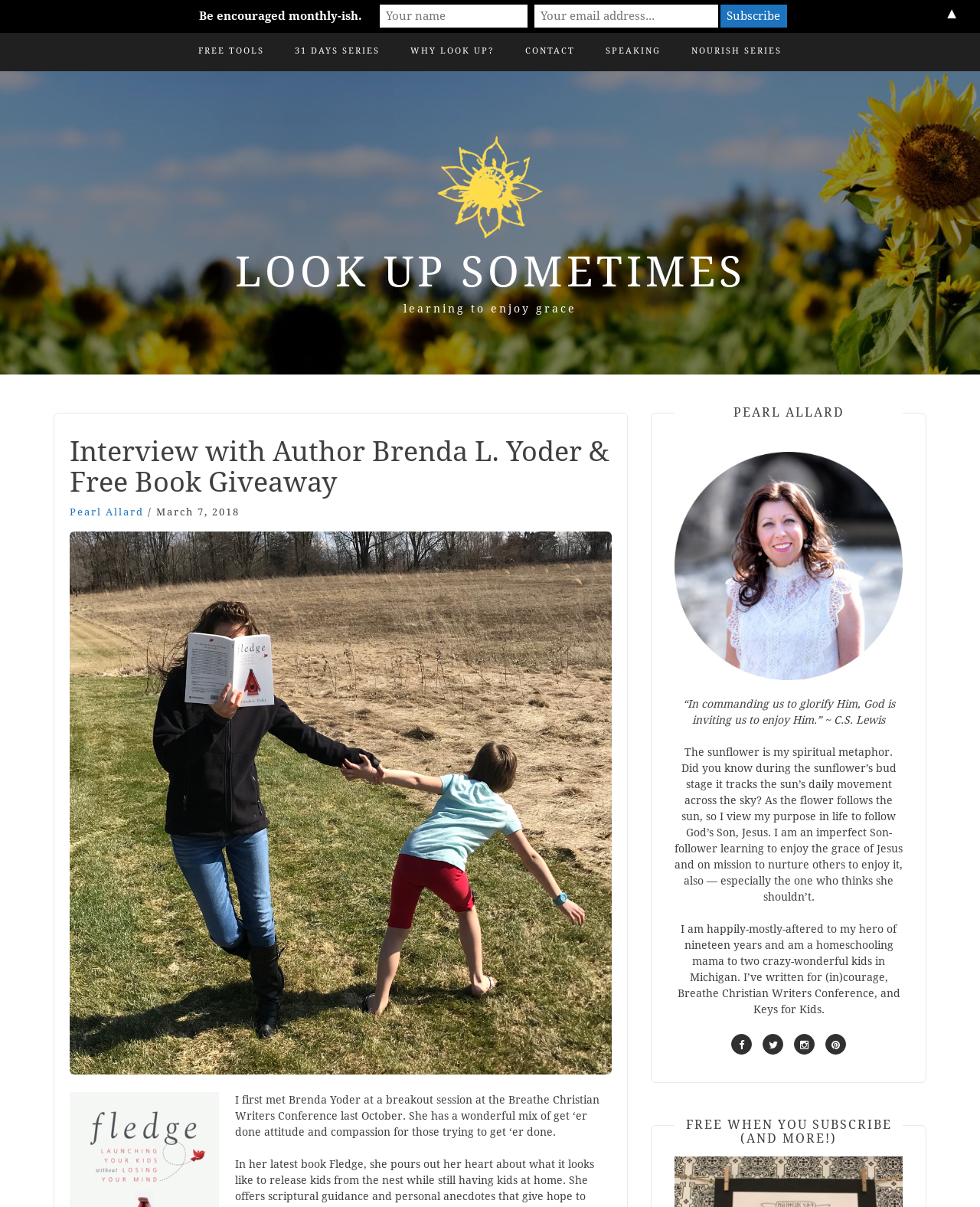Identify the bounding box coordinates of the clickable region to carry out the given instruction: "Follow Pearl Allard on Facebook".

[0.746, 0.857, 0.767, 0.874]